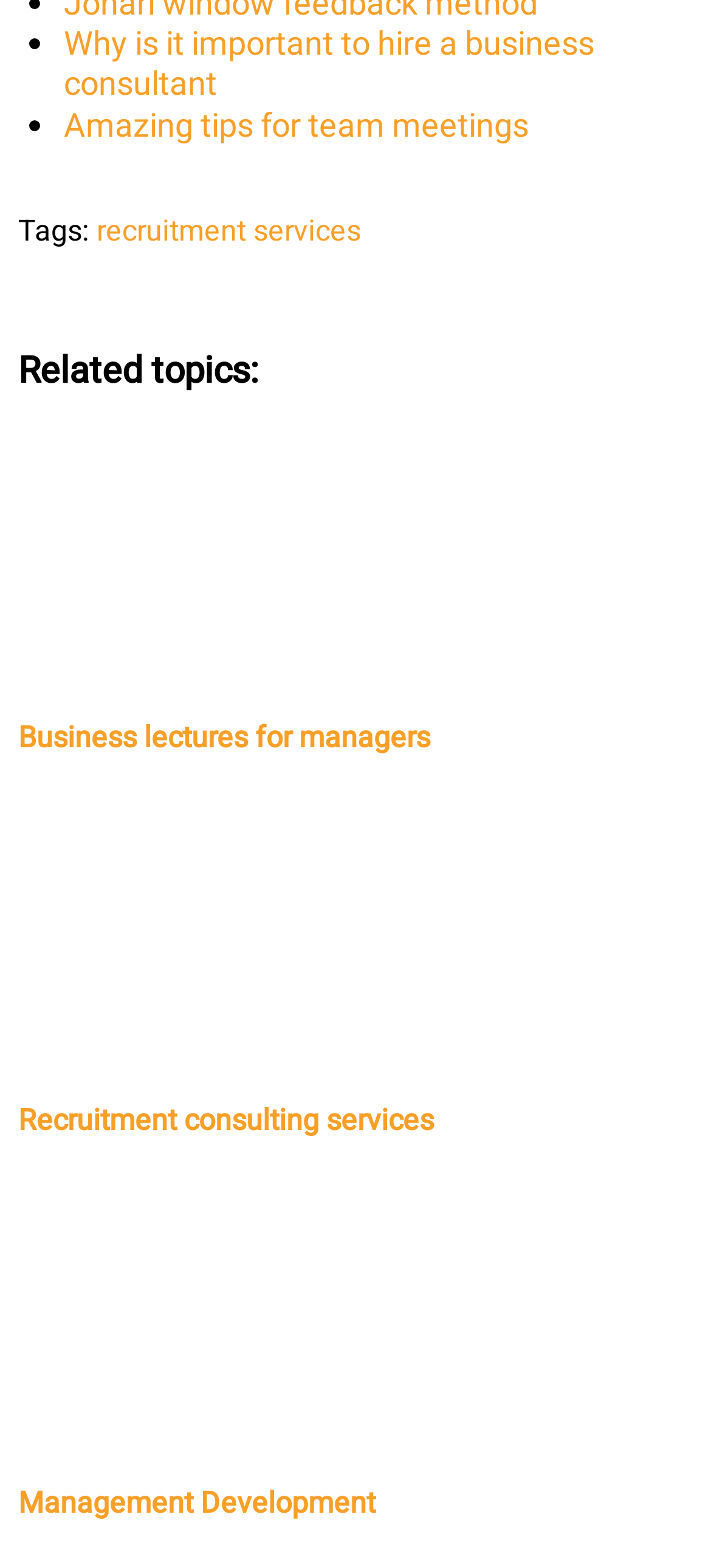Answer the question briefly using a single word or phrase: 
What is the first topic listed?

Why is it important to hire a business consultant